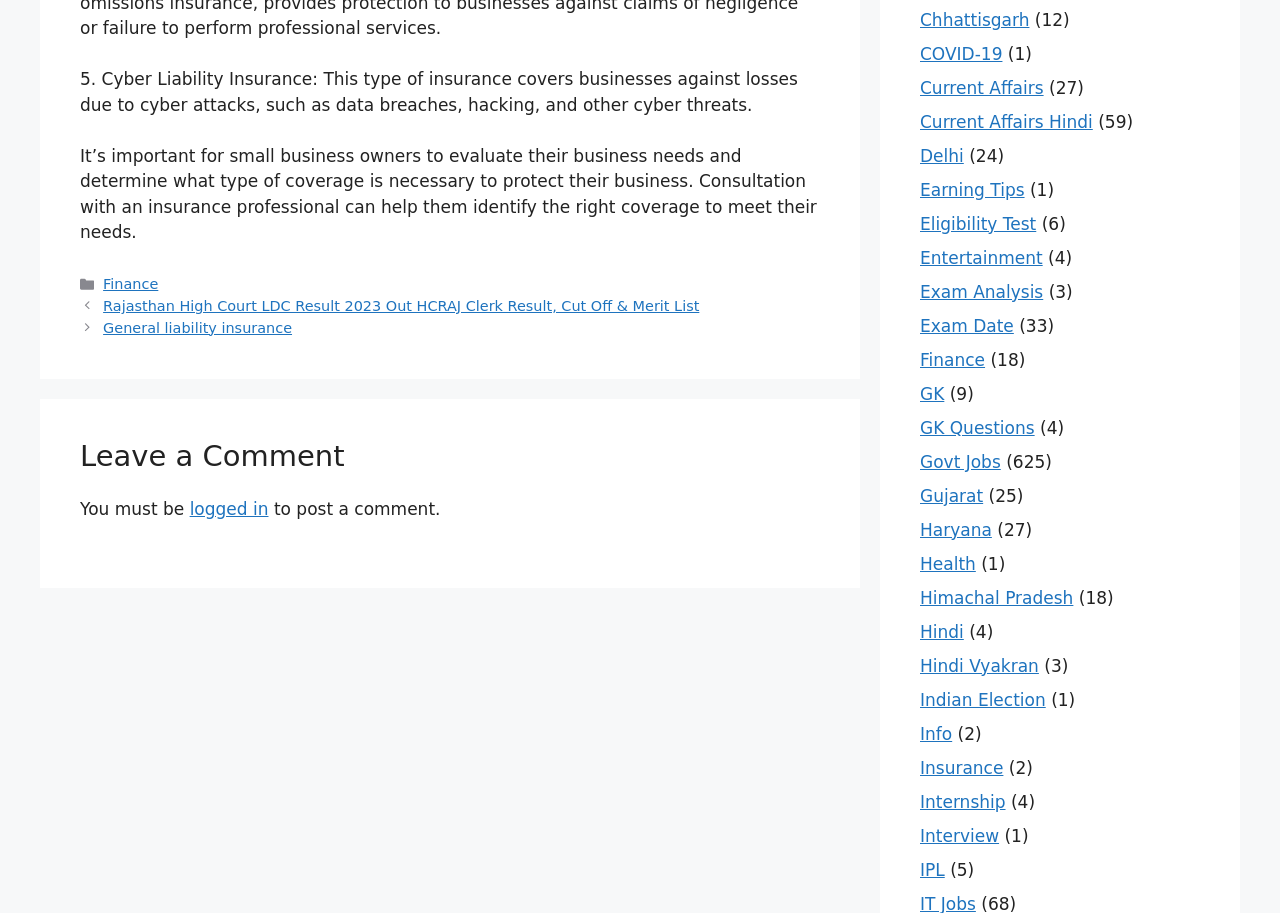Predict the bounding box coordinates of the area that should be clicked to accomplish the following instruction: "Click on the 'Finance' link". The bounding box coordinates should consist of four float numbers between 0 and 1, i.e., [left, top, right, bottom].

[0.081, 0.303, 0.124, 0.32]